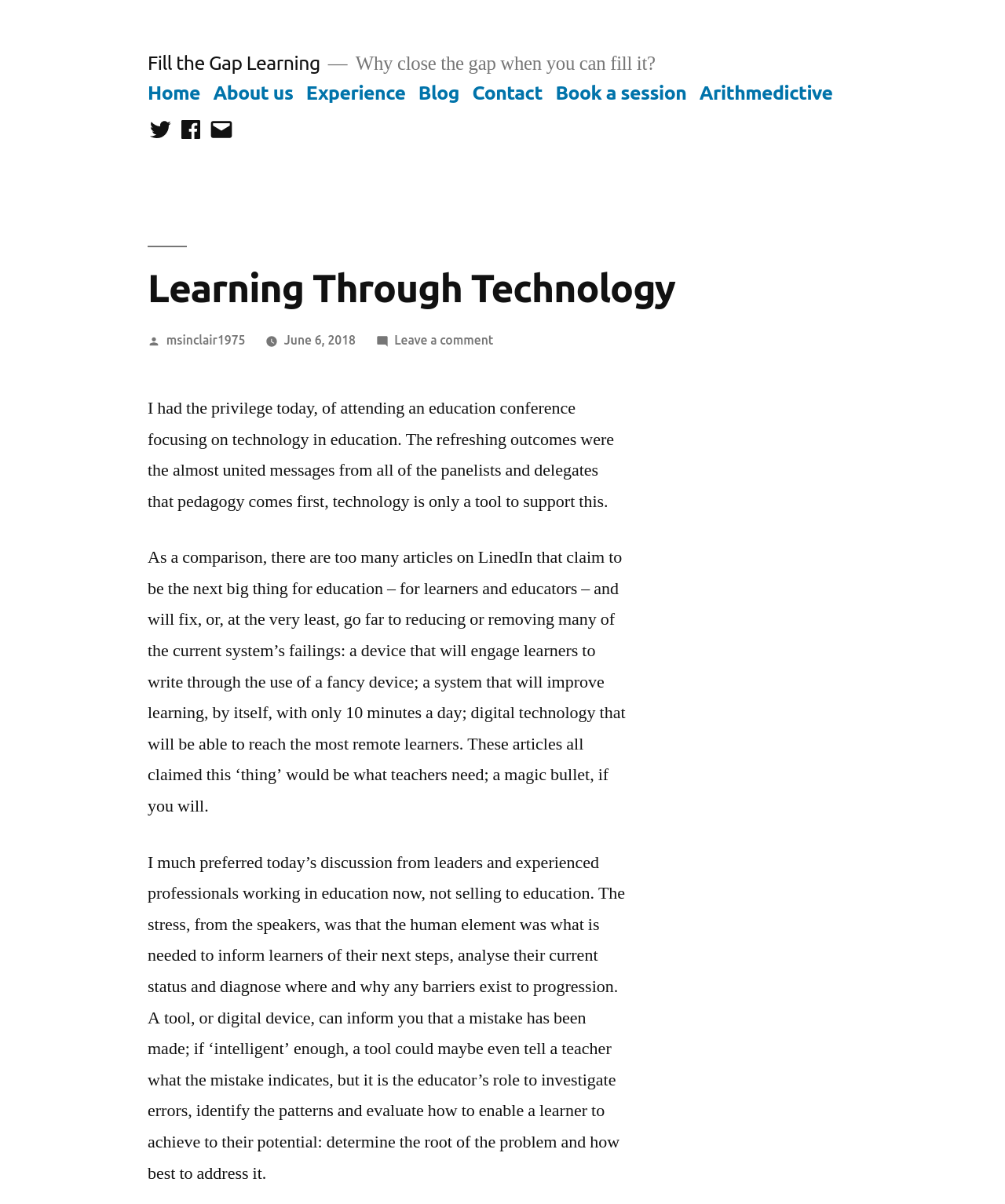Identify and extract the main heading of the webpage.

Learning Through Technology